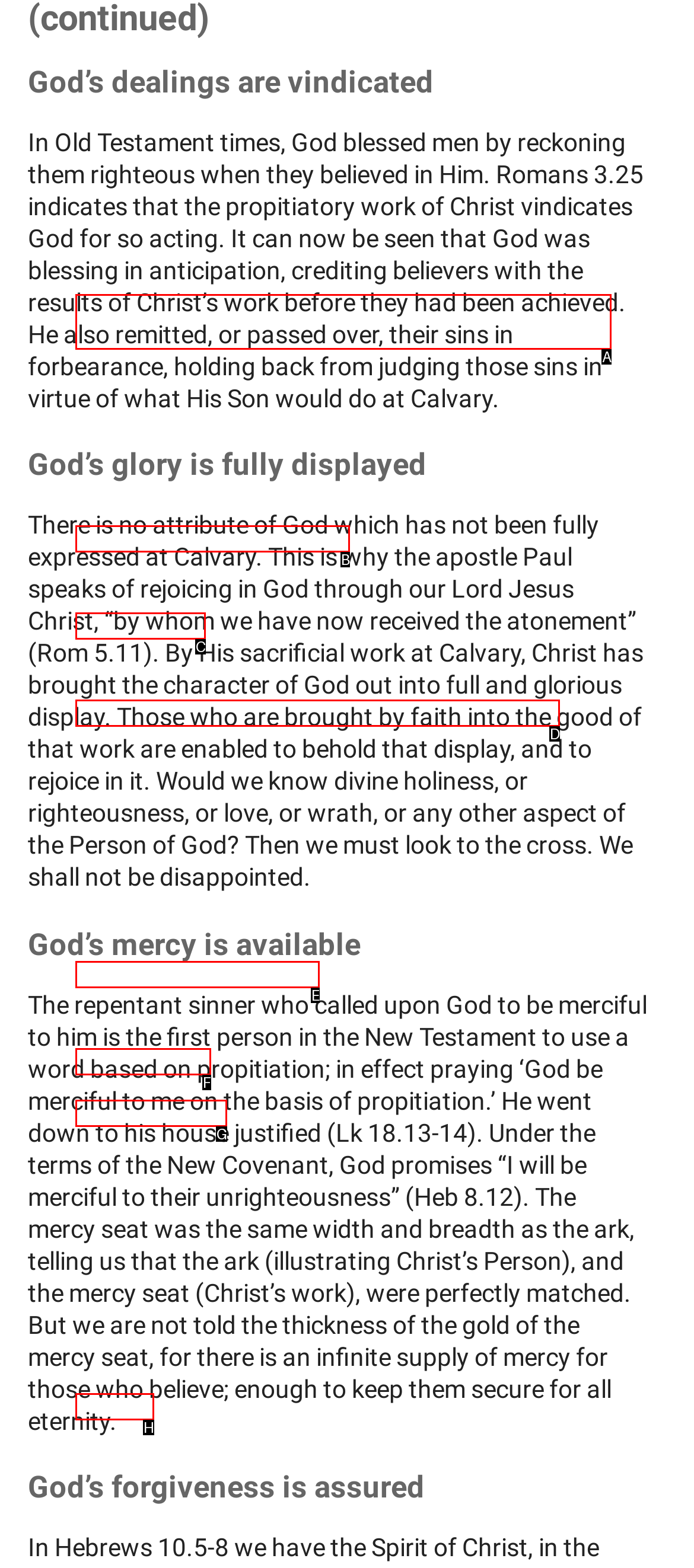Find the HTML element that matches the description provided: Historical Embroideries
Answer using the corresponding option letter.

None